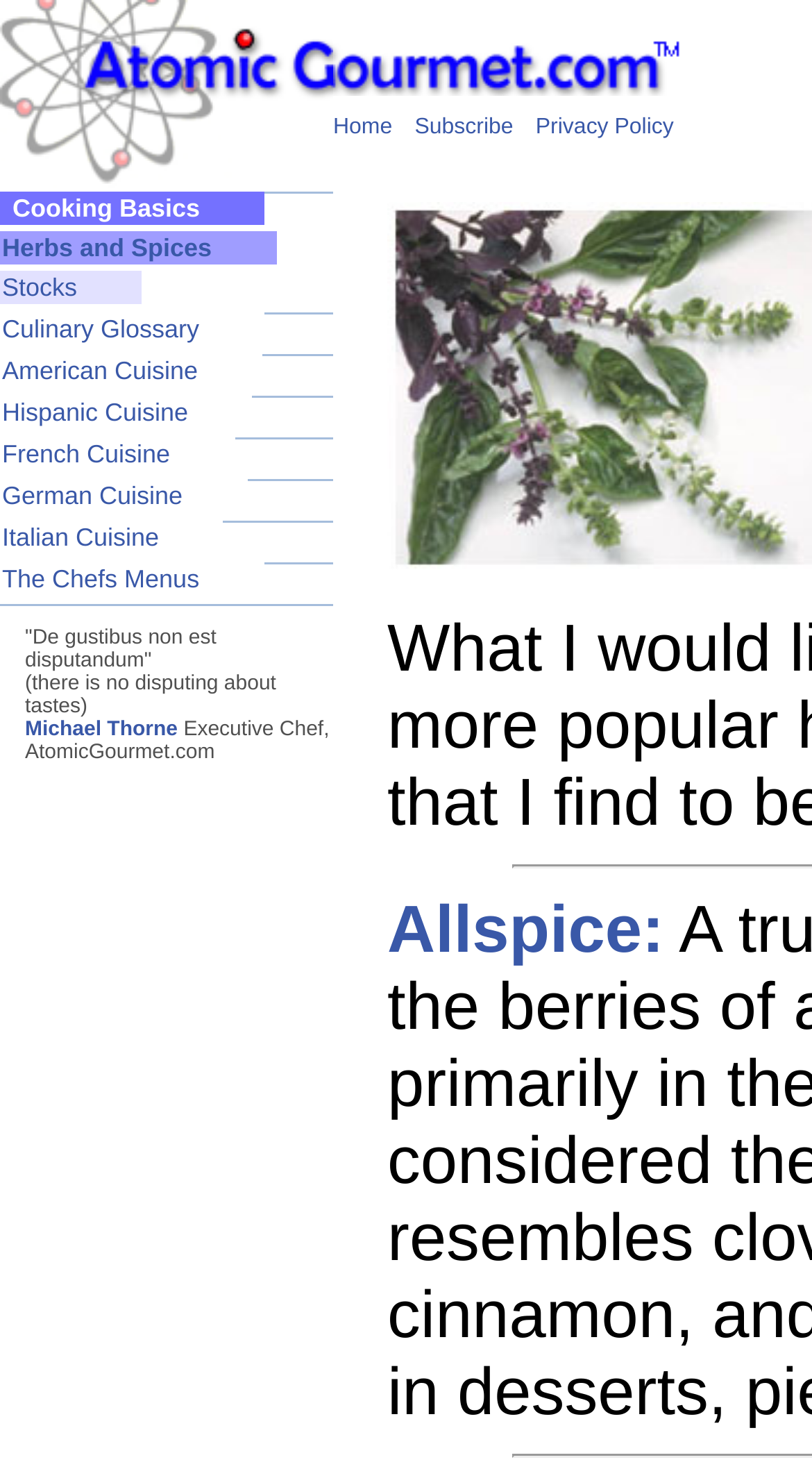Refer to the screenshot and answer the following question in detail:
How many cuisine options are listed?

The cuisine options are listed in the middle section of the webpage, and they include American Cuisine, Hispanic Cuisine, French Cuisine, German Cuisine, Italian Cuisine, and The Chefs Menus. There are 8 options in total.